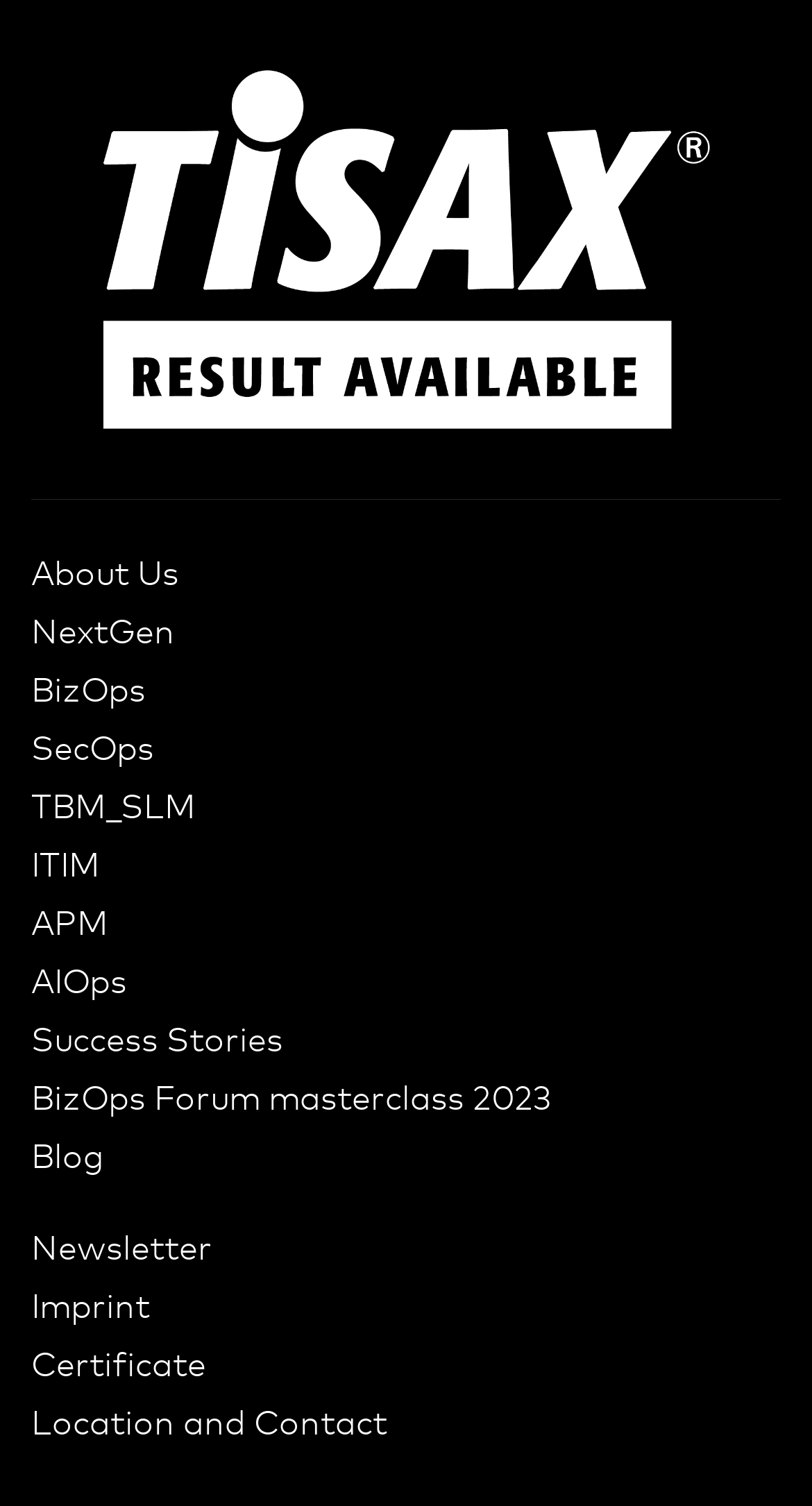Consider the image and give a detailed and elaborate answer to the question: 
Is there a link related to success stories?

I found that there is a link called 'Success Stories' on the webpage, which is located at the middle-left section of the page with a bounding box of [0.038, 0.68, 0.349, 0.702].